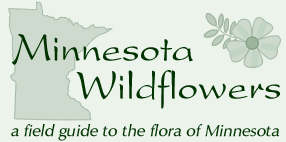What is the focus of the image?
From the details in the image, provide a complete and detailed answer to the question.

The focus of the image is on the natural beauty and exploration of Minnesota's wildflower species, as suggested by the soft colors and delicate design elements used in the visual representation.